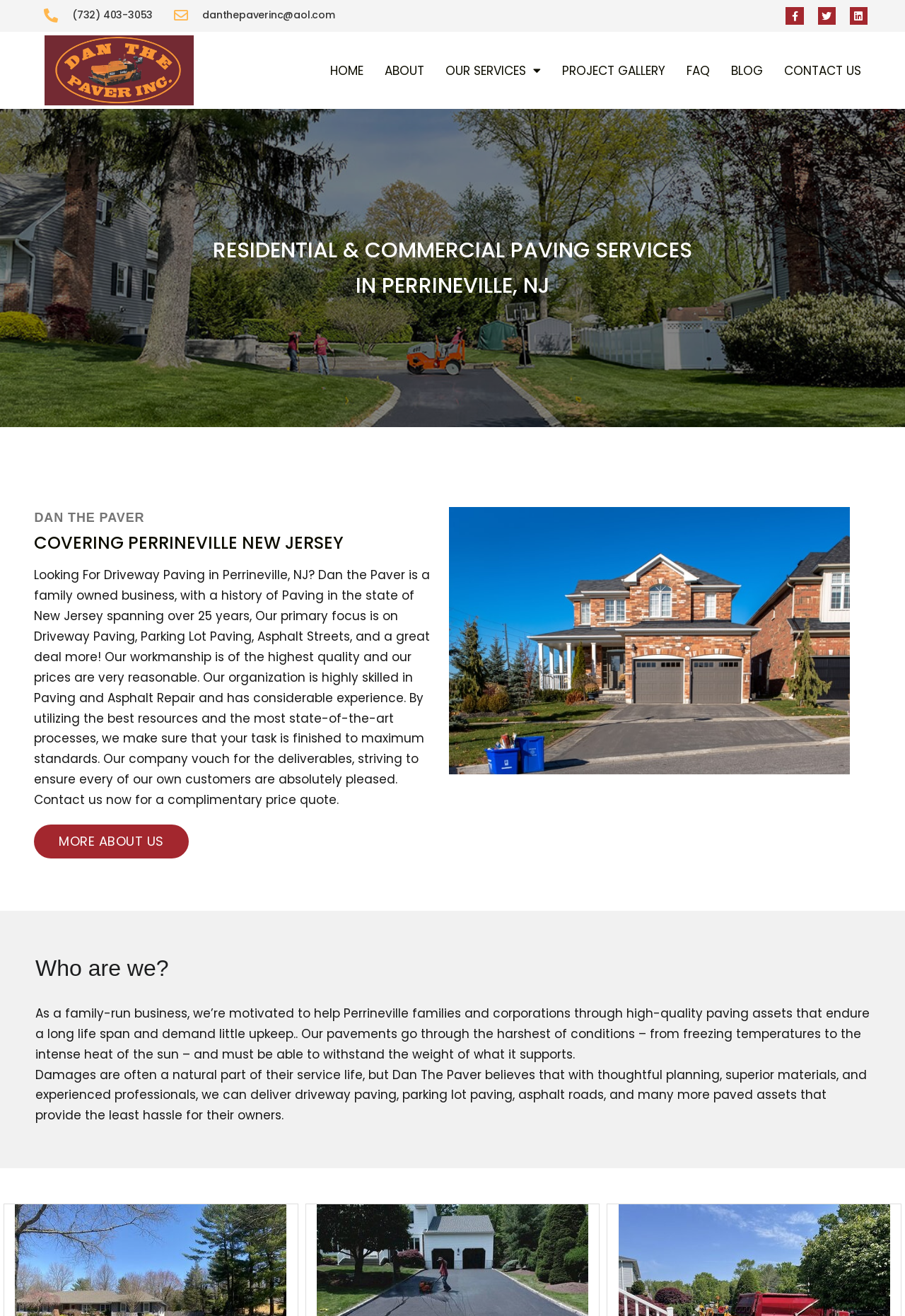Using the provided element description: "alt="Dan The Paver"", identify the bounding box coordinates. The coordinates should be four floats between 0 and 1 in the order [left, top, right, bottom].

[0.049, 0.027, 0.214, 0.08]